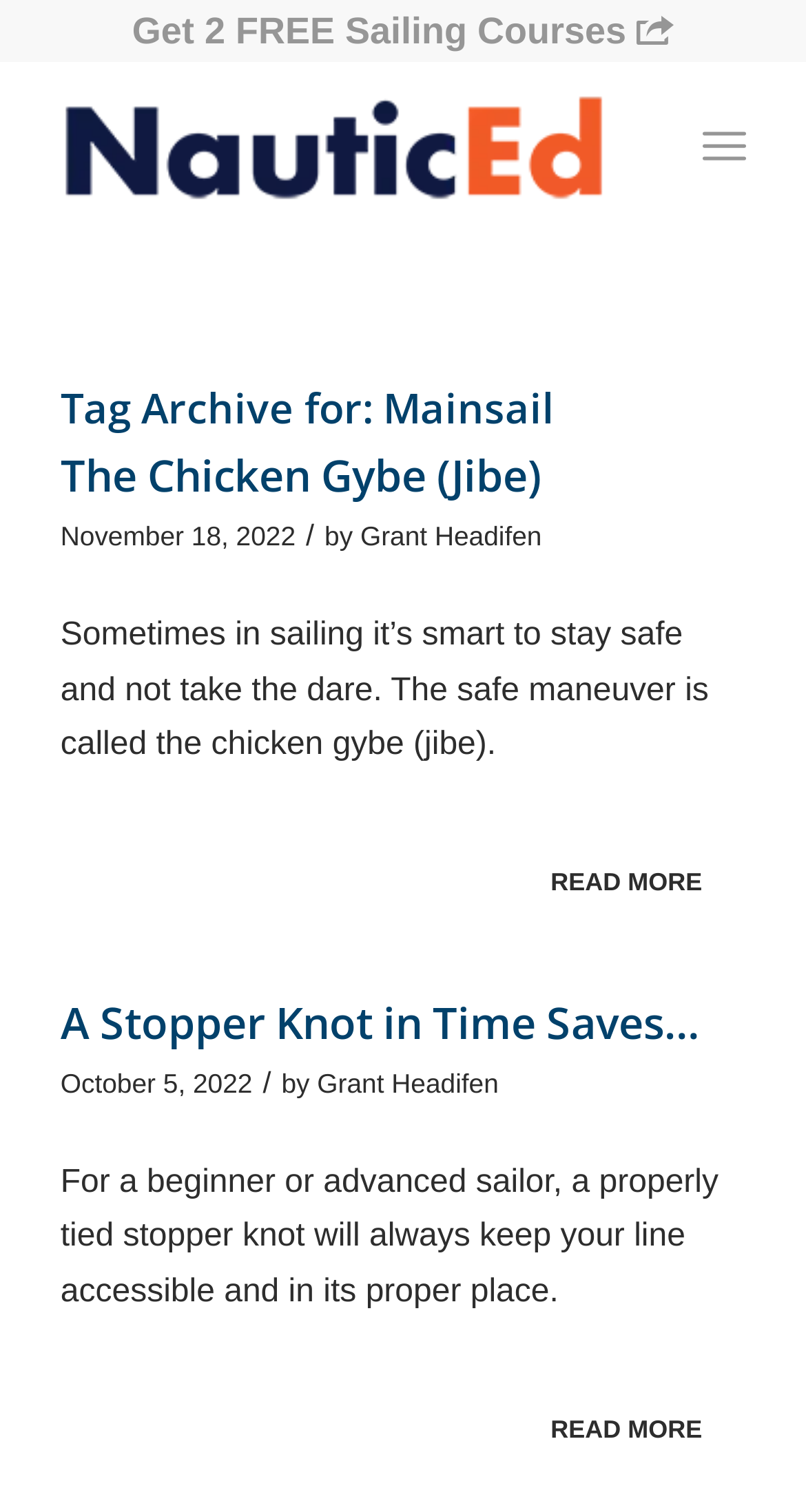Provide the bounding box coordinates of the HTML element this sentence describes: "aria-label="NauticEd-Sailing-Education-blue-menu-logo2" title="NauticEd-Sailing-Education-blue-menu-logo2"".

[0.075, 0.042, 0.755, 0.152]